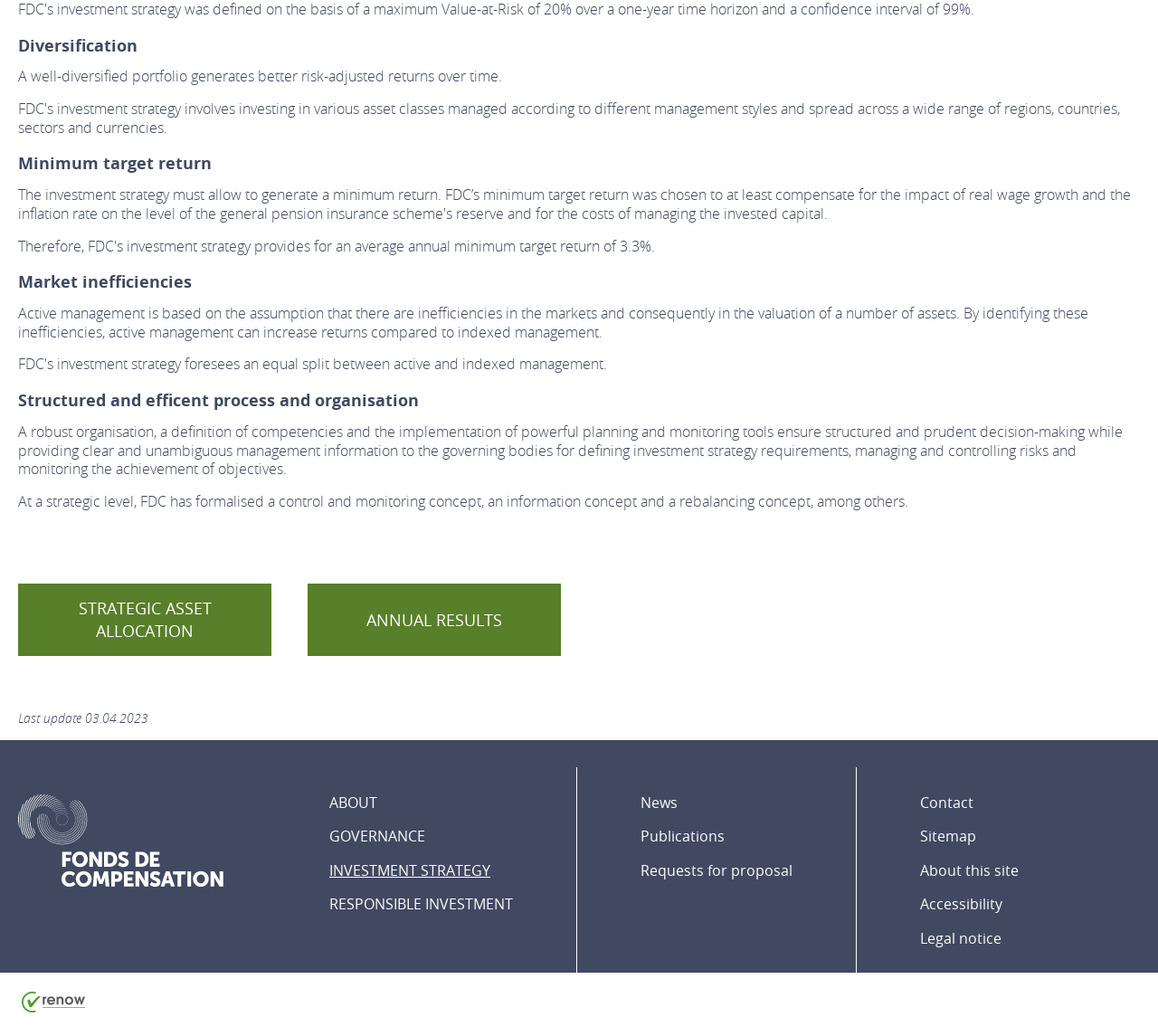Determine the bounding box coordinates of the region to click in order to accomplish the following instruction: "Check Last update". Provide the coordinates as four float numbers between 0 and 1, specifically [left, top, right, bottom].

[0.016, 0.685, 0.073, 0.702]